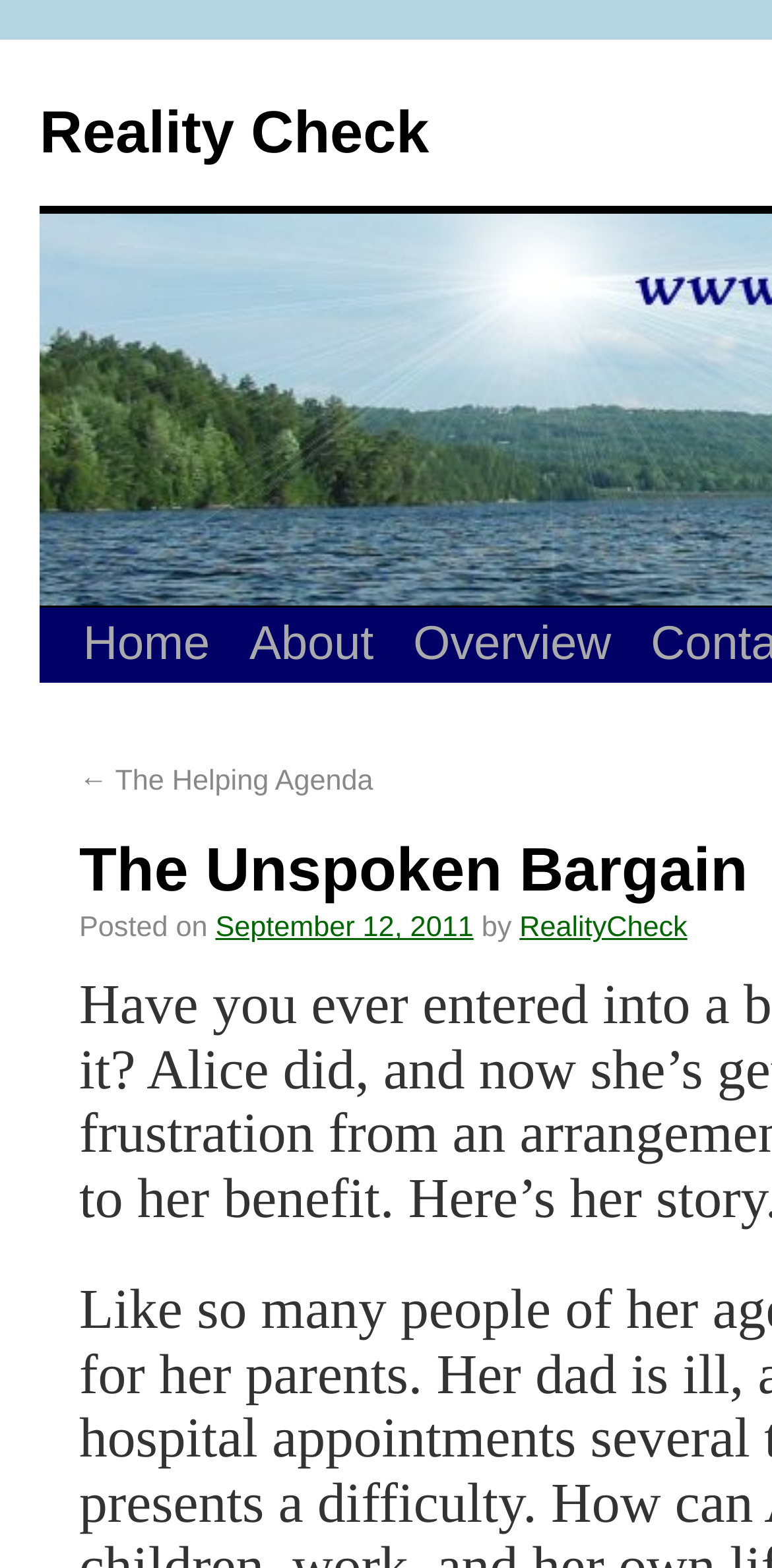What is the name of this website or blog?
Based on the image, answer the question in a detailed manner.

I found the name of the website by looking at the title of the page, which is 'The Unspoken Bargain | Reality Check', indicating that Reality Check is the name of this website or blog.